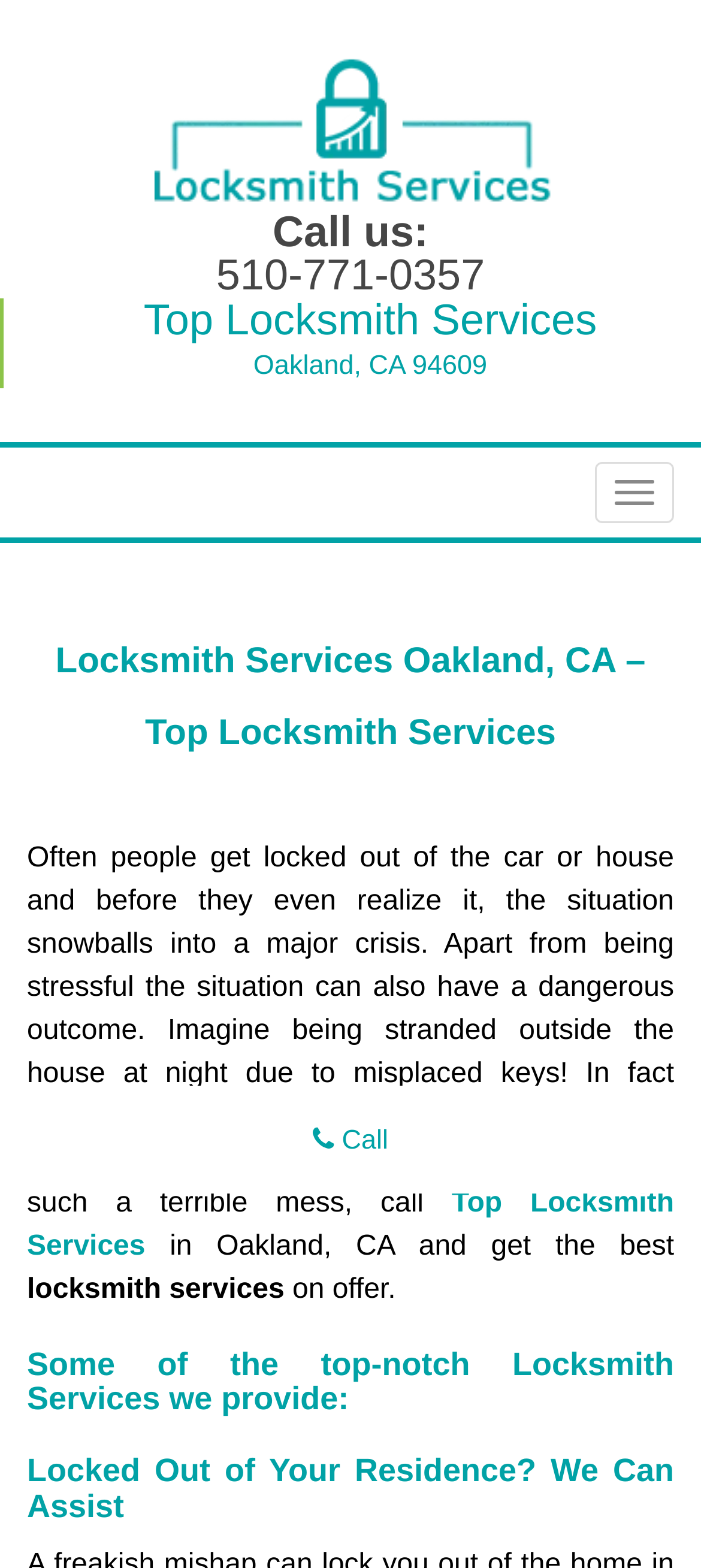What is the consequence of being locked out of the house at night?
Please analyze the image and answer the question with as much detail as possible.

I found the consequence by looking at the paragraph of text that describes the situation of being locked out of the house or car, which mentions that it can have a dangerous outcome.